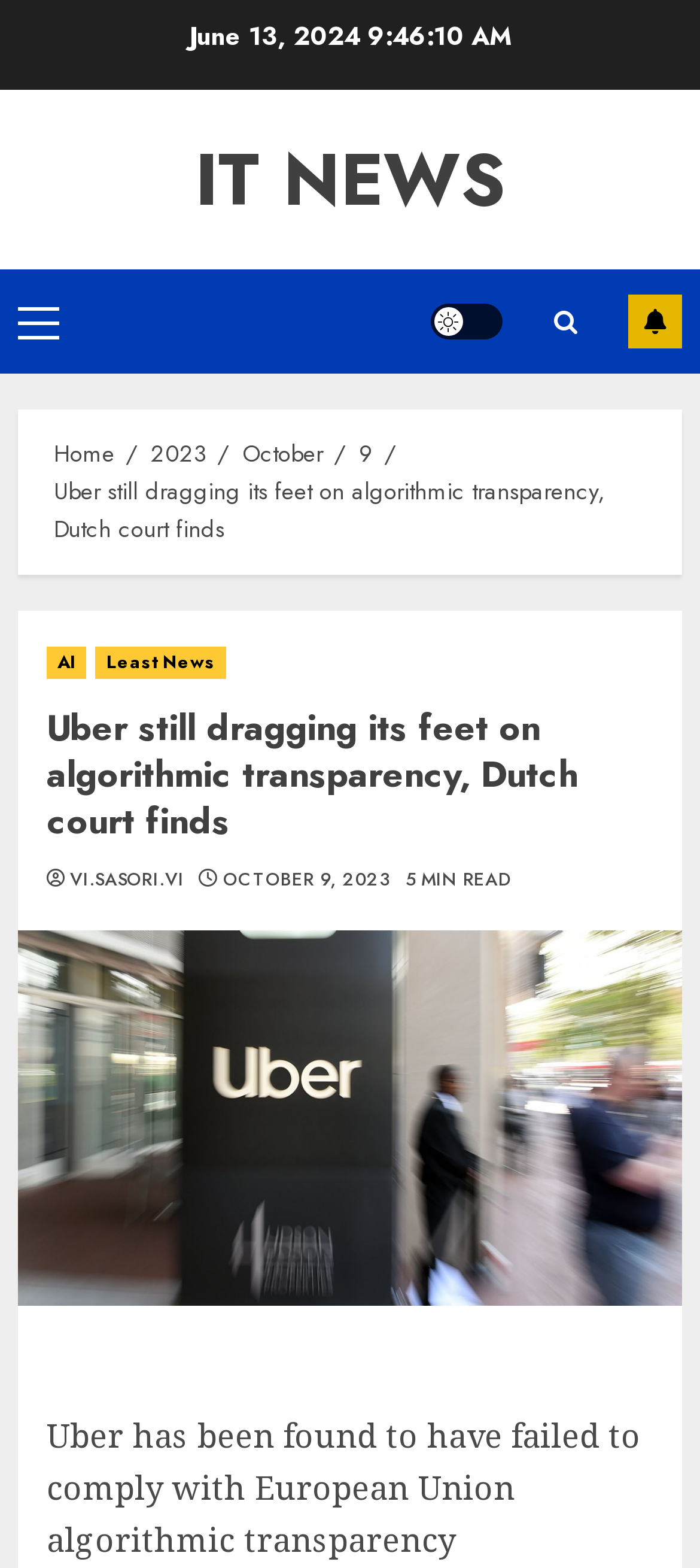Given the webpage screenshot, identify the bounding box of the UI element that matches this description: "Least News".

[0.136, 0.413, 0.324, 0.433]